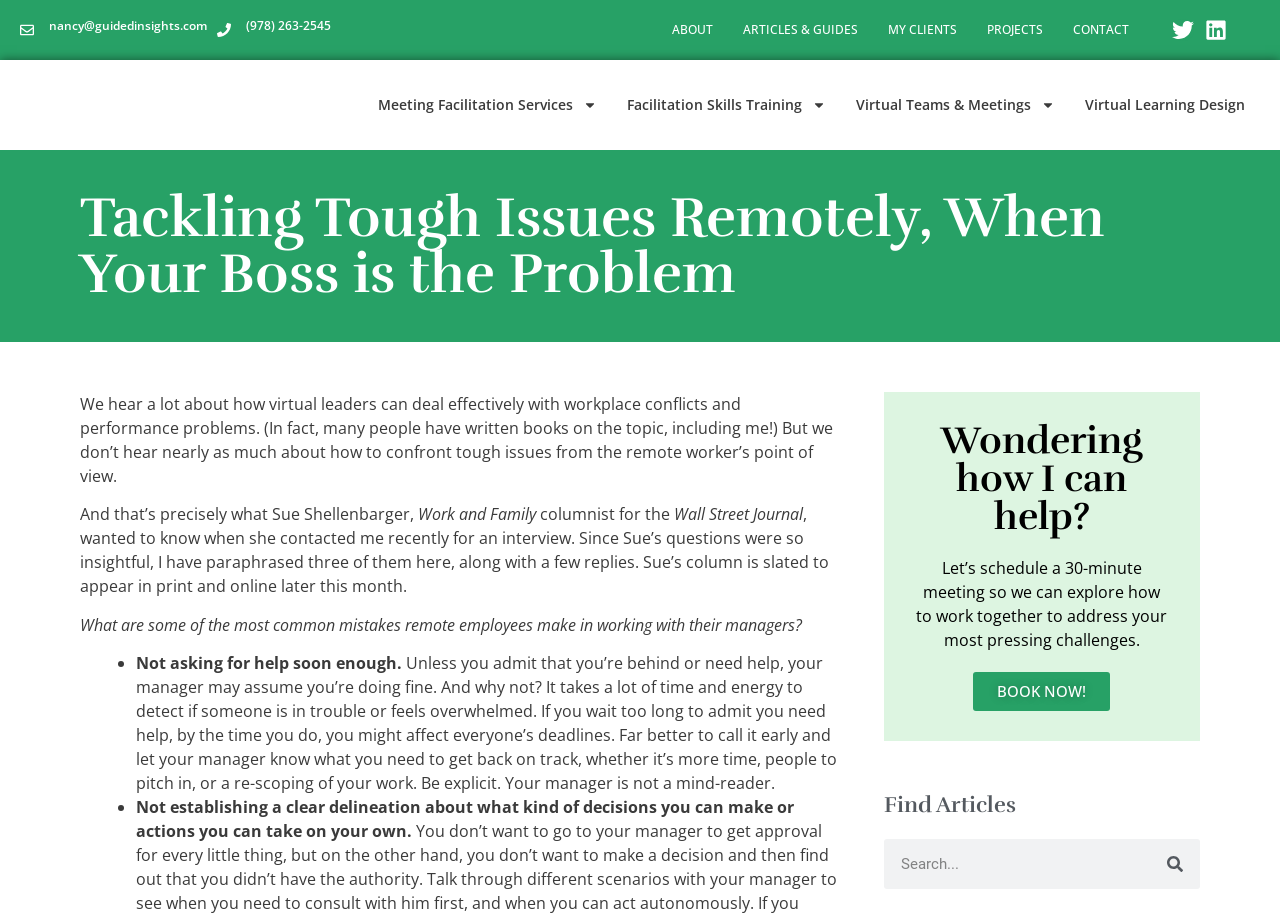What is the mistake that remote employees make in working with their managers?
Relying on the image, give a concise answer in one word or a brief phrase.

Not asking for help soon enough